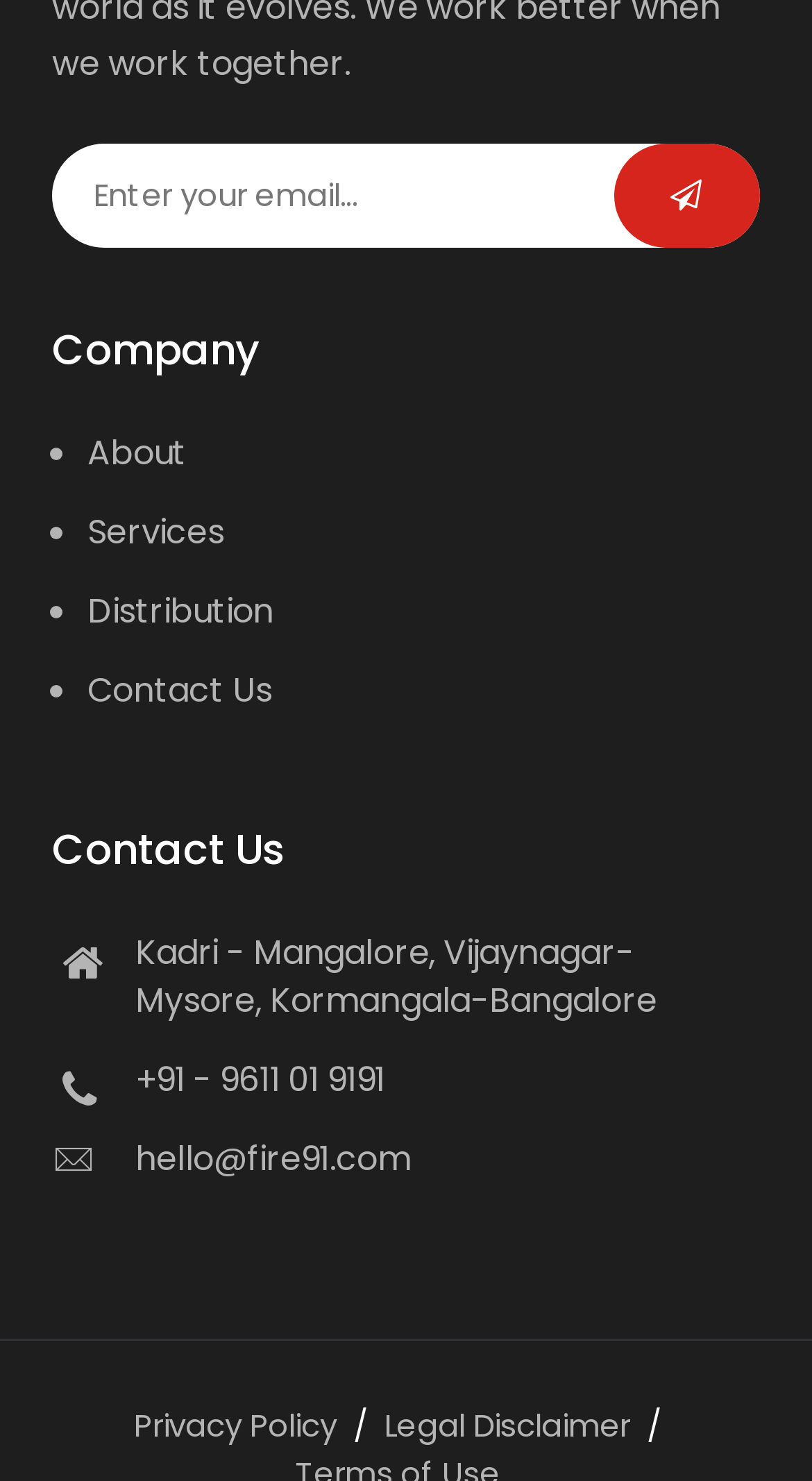Please identify the bounding box coordinates of the clickable region that I should interact with to perform the following instruction: "Click submit button". The coordinates should be expressed as four float numbers between 0 and 1, i.e., [left, top, right, bottom].

[0.756, 0.096, 0.936, 0.167]